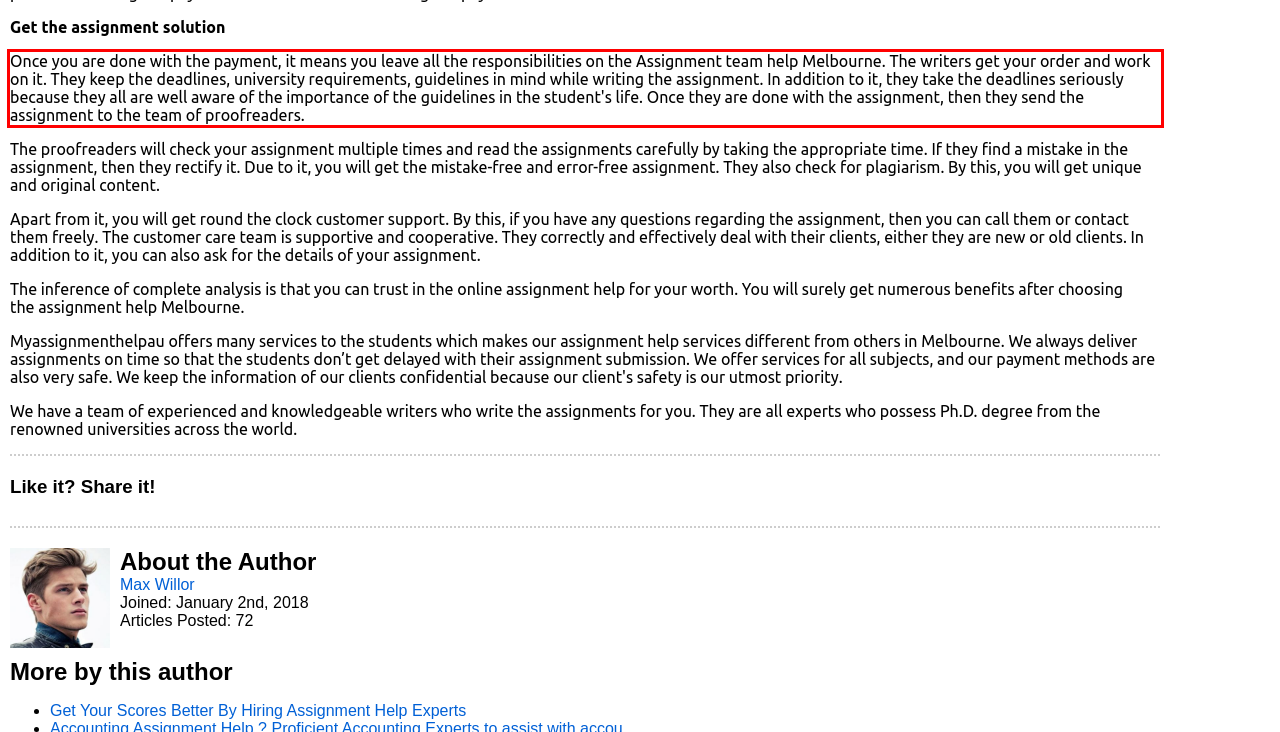Given a screenshot of a webpage with a red bounding box, extract the text content from the UI element inside the red bounding box.

Once you are done with the payment, it means you leave all the responsibilities on the Assignment team help Melbourne. The writers get your order and work on it. They keep the deadlines, university requirements, guidelines in mind while writing the assignment. In addition to it, they take the deadlines seriously because they all are well aware of the importance of the guidelines in the student's life. Once they are done with the assignment, then they send the assignment to the team of proofreaders.